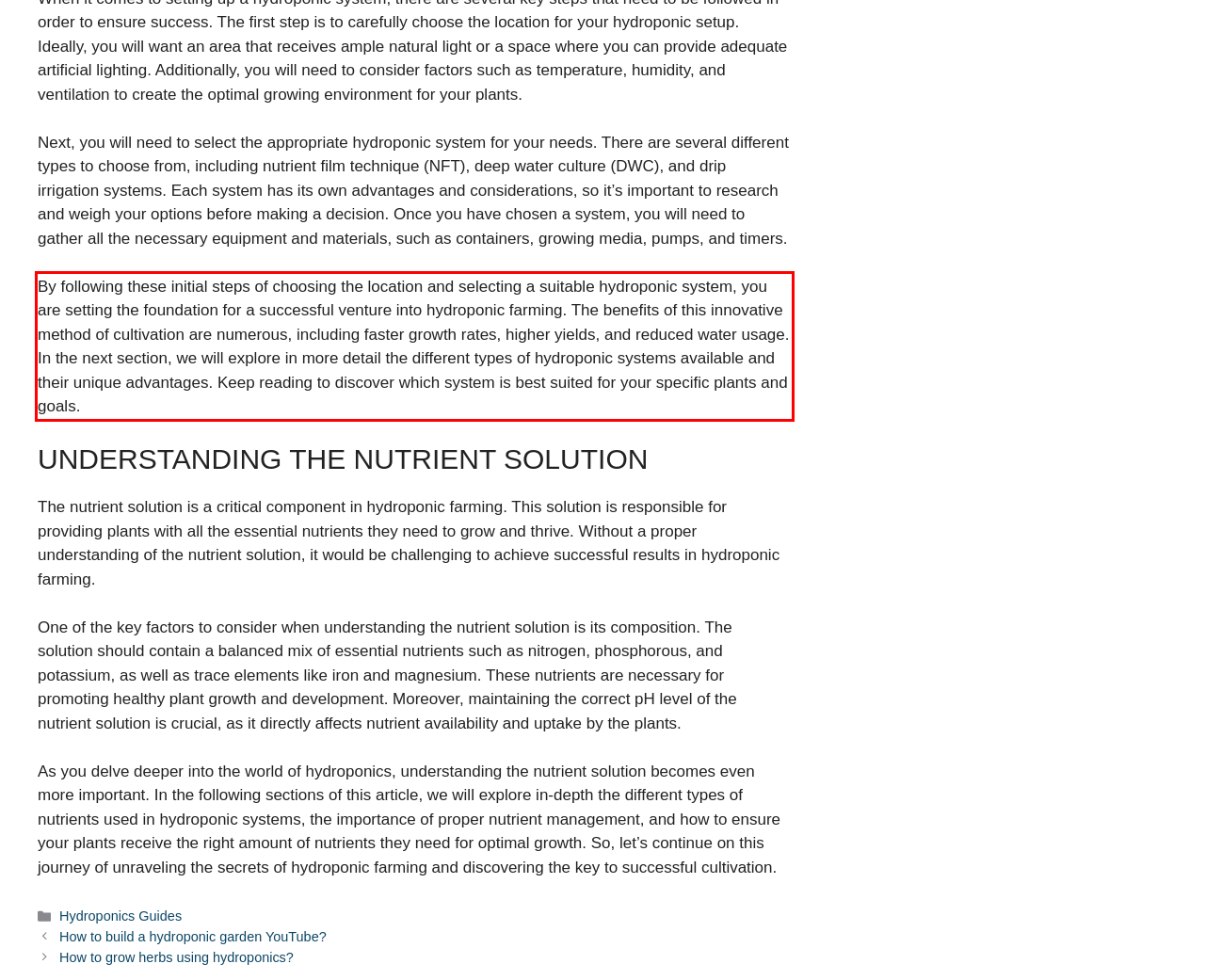Please identify the text within the red rectangular bounding box in the provided webpage screenshot.

By following these initial steps of choosing the location and selecting a suitable hydroponic system, you are setting the foundation for a successful venture into hydroponic farming. The benefits of this innovative method of cultivation are numerous, including faster growth rates, higher yields, and reduced water usage. In the next section, we will explore in more detail the different types of hydroponic systems available and their unique advantages. Keep reading to discover which system is best suited for your specific plants and goals.